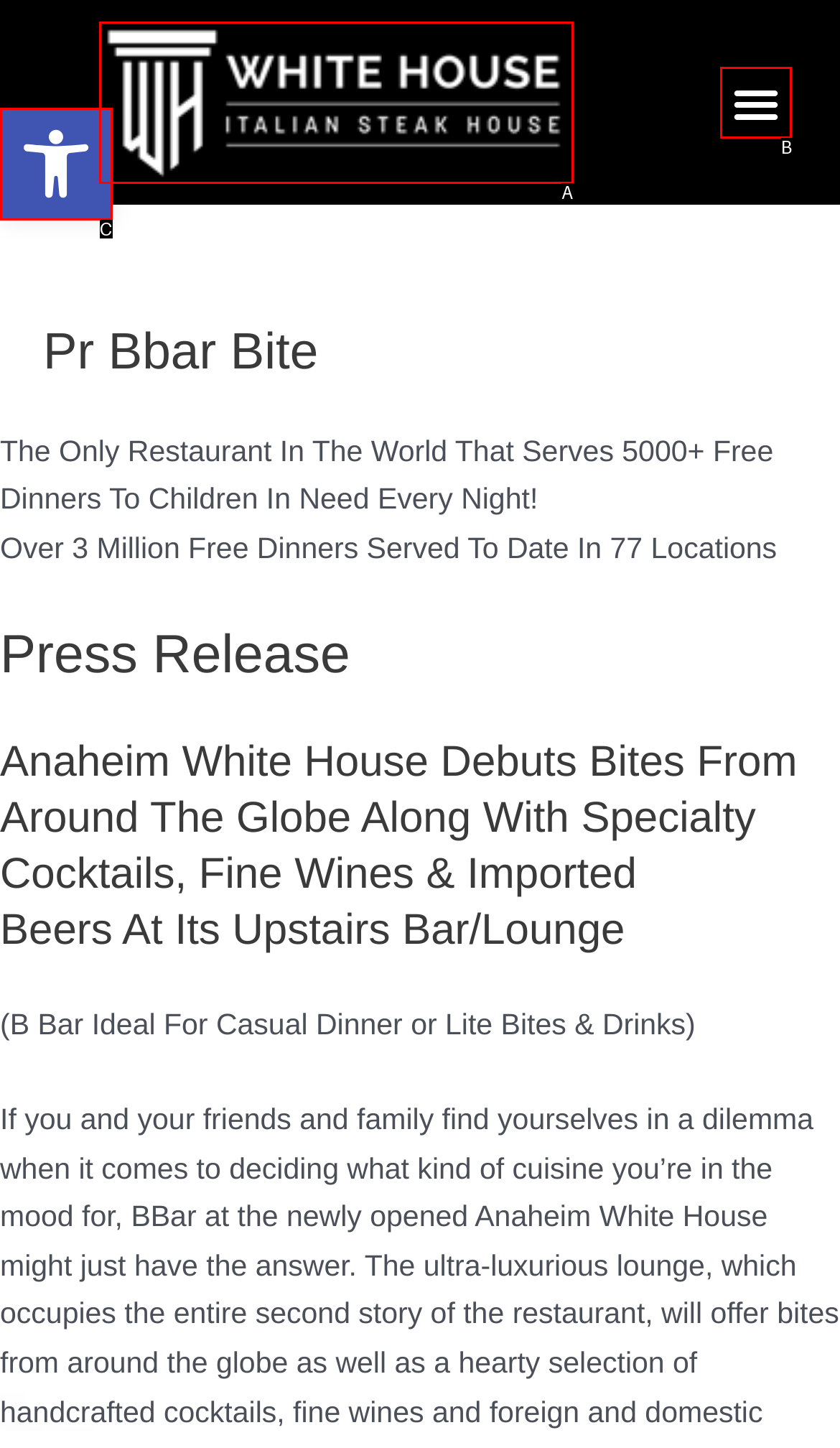Find the HTML element that corresponds to the description: Menu. Indicate your selection by the letter of the appropriate option.

B